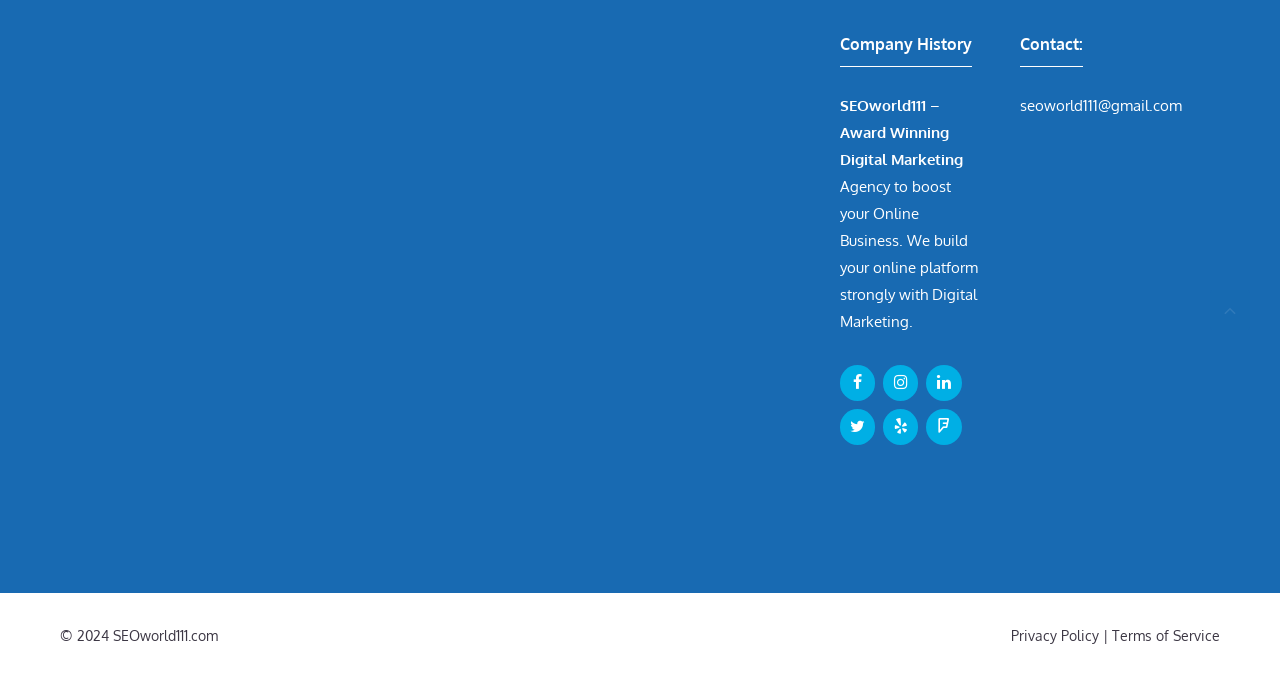What services does the company provide?
Please provide a single word or phrase in response based on the screenshot.

Digital Marketing